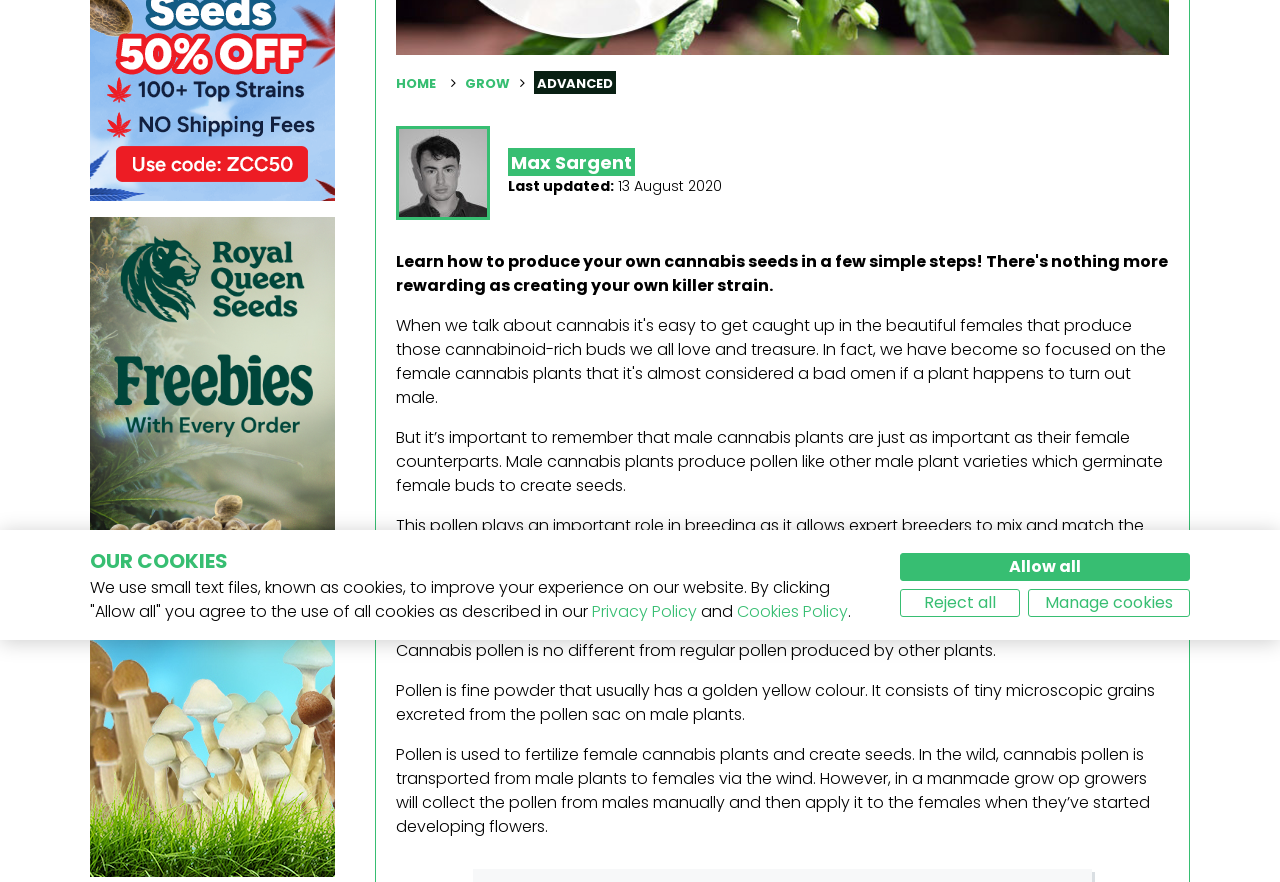Given the element description, predict the bounding box coordinates in the format (top-left x, top-left y, bottom-right x, bottom-right y), using floating point numbers between 0 and 1: parent_node: Max Sargent

[0.309, 0.143, 0.383, 0.249]